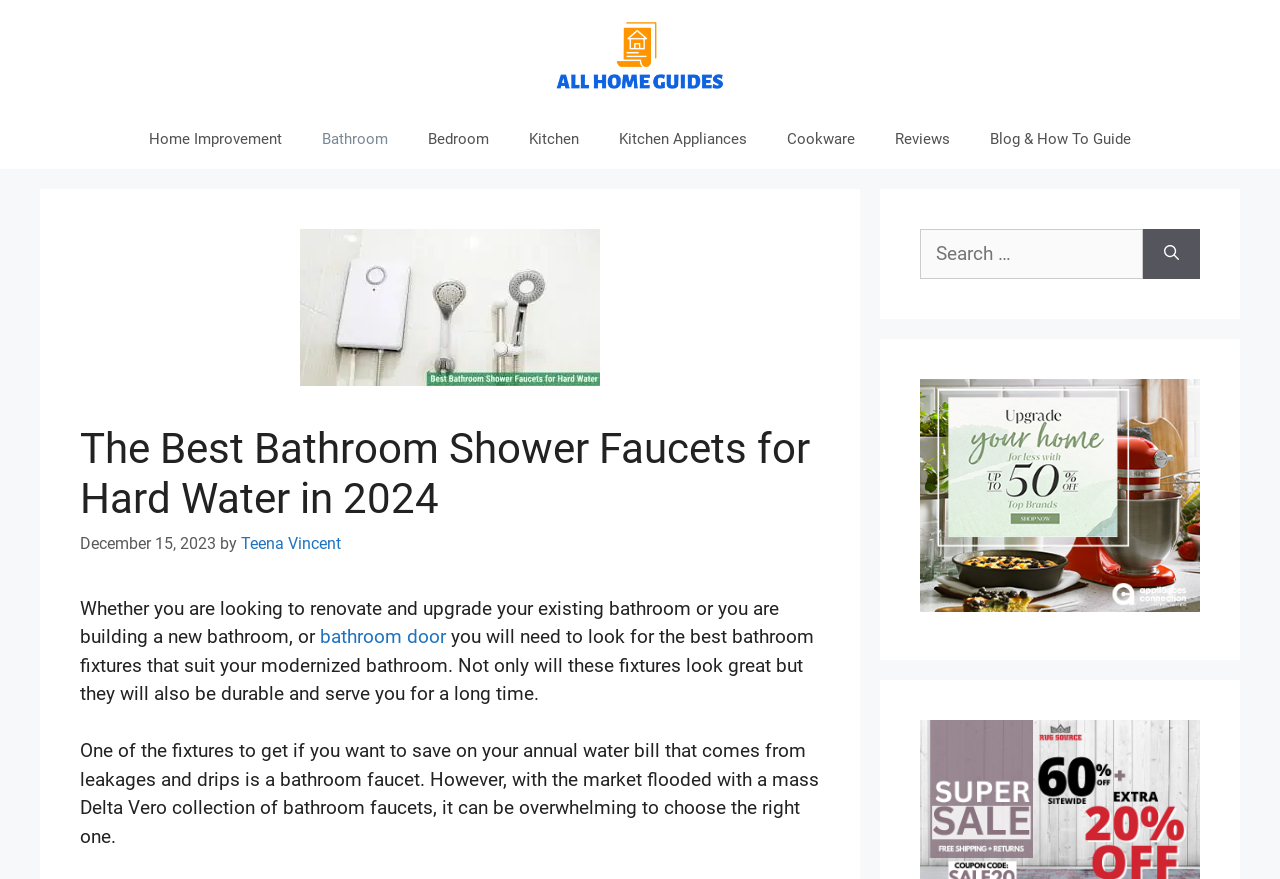What is the primary topic of this webpage?
Use the image to answer the question with a single word or phrase.

Bathroom Shower Faucets